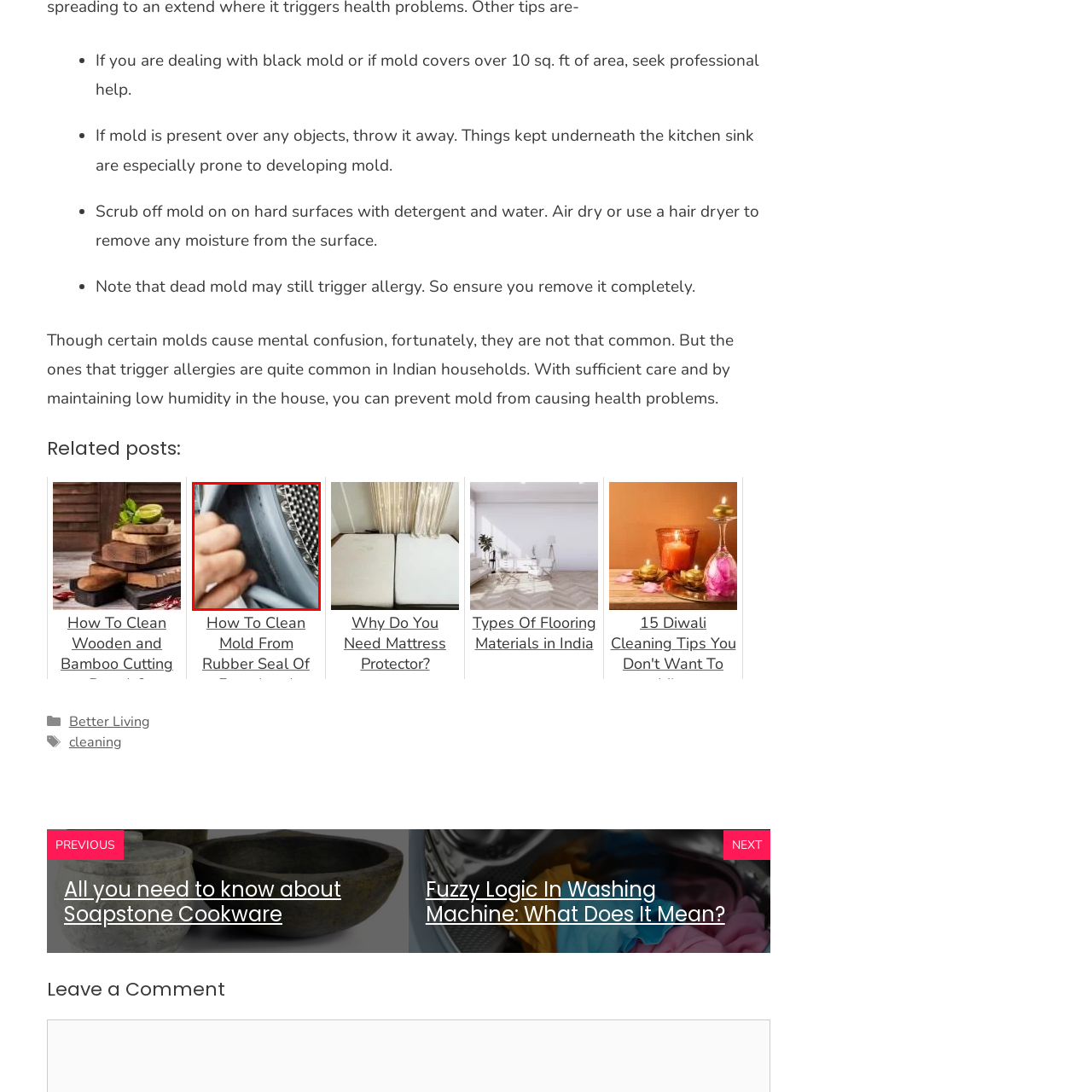What is the purpose of the image?
Focus on the section of the image outlined in red and give a thorough answer to the question.

The image serves as a visual guide for readers looking for practical advice on maintaining their washing machines and preventing mold-related problems, providing a clear illustration of the importance of cleaning the rubber seal.